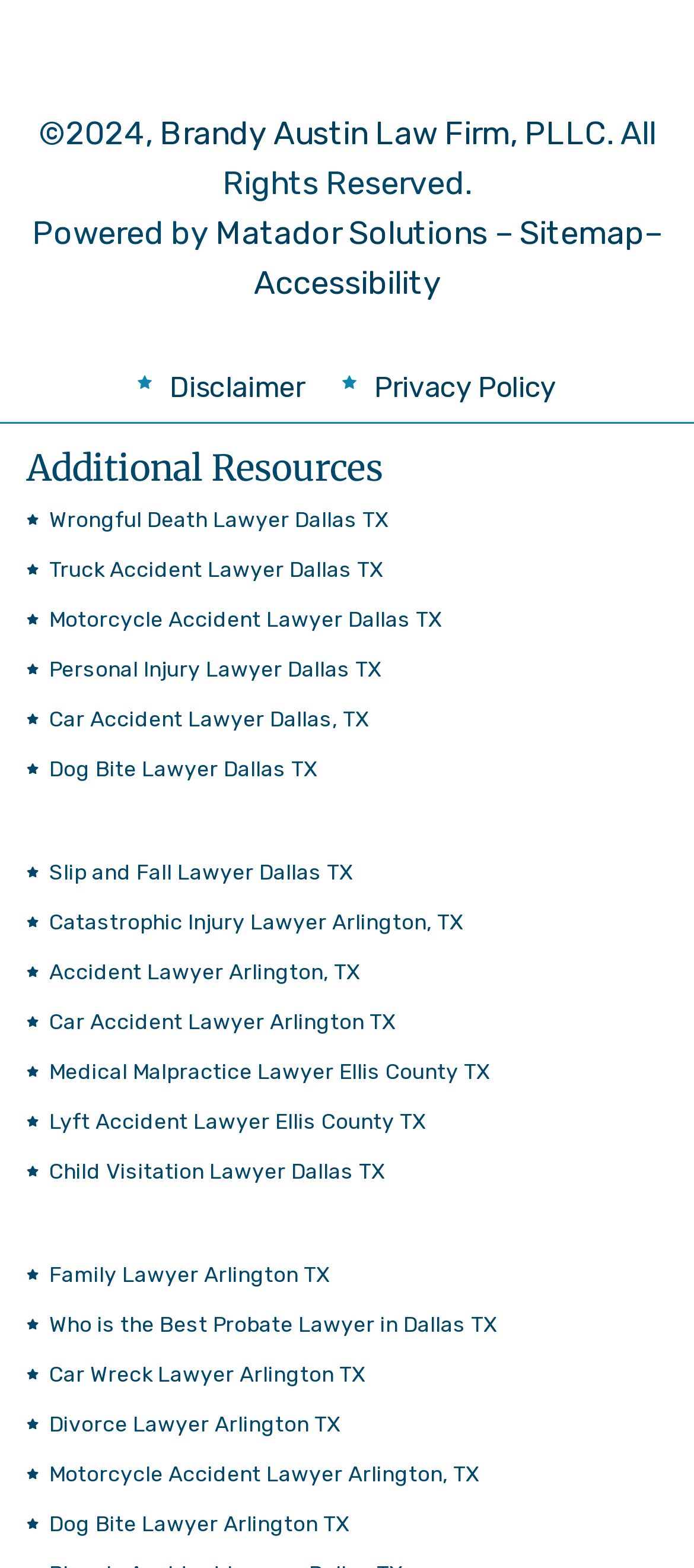Select the bounding box coordinates of the element I need to click to carry out the following instruction: "Visit Brandy Austin Law Firm website".

[0.229, 0.069, 0.873, 0.101]